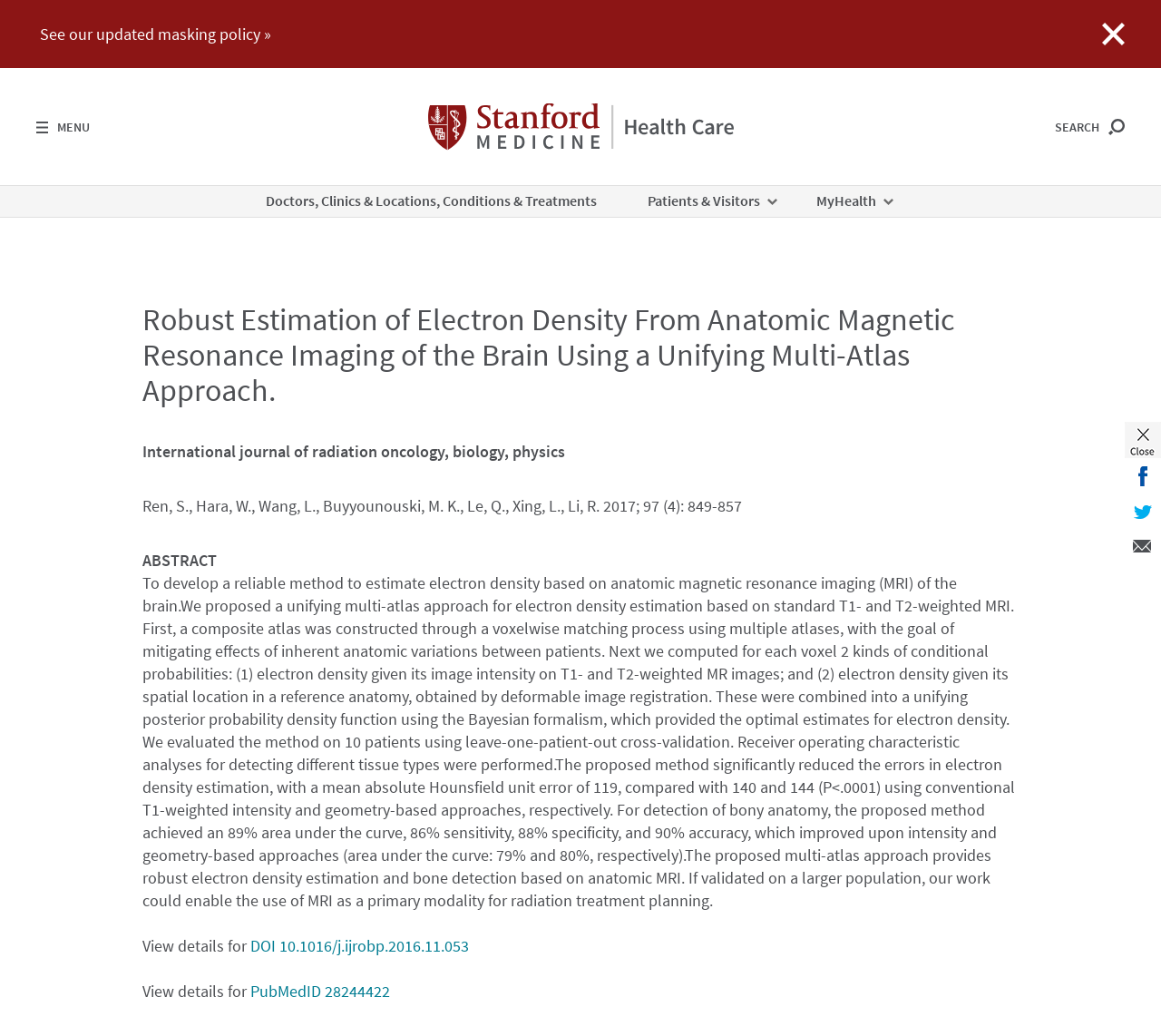Who are the authors of the research paper?
From the image, respond using a single word or phrase.

Ren, Hara, Wang, Buyyounouski, Le, Xing, Li